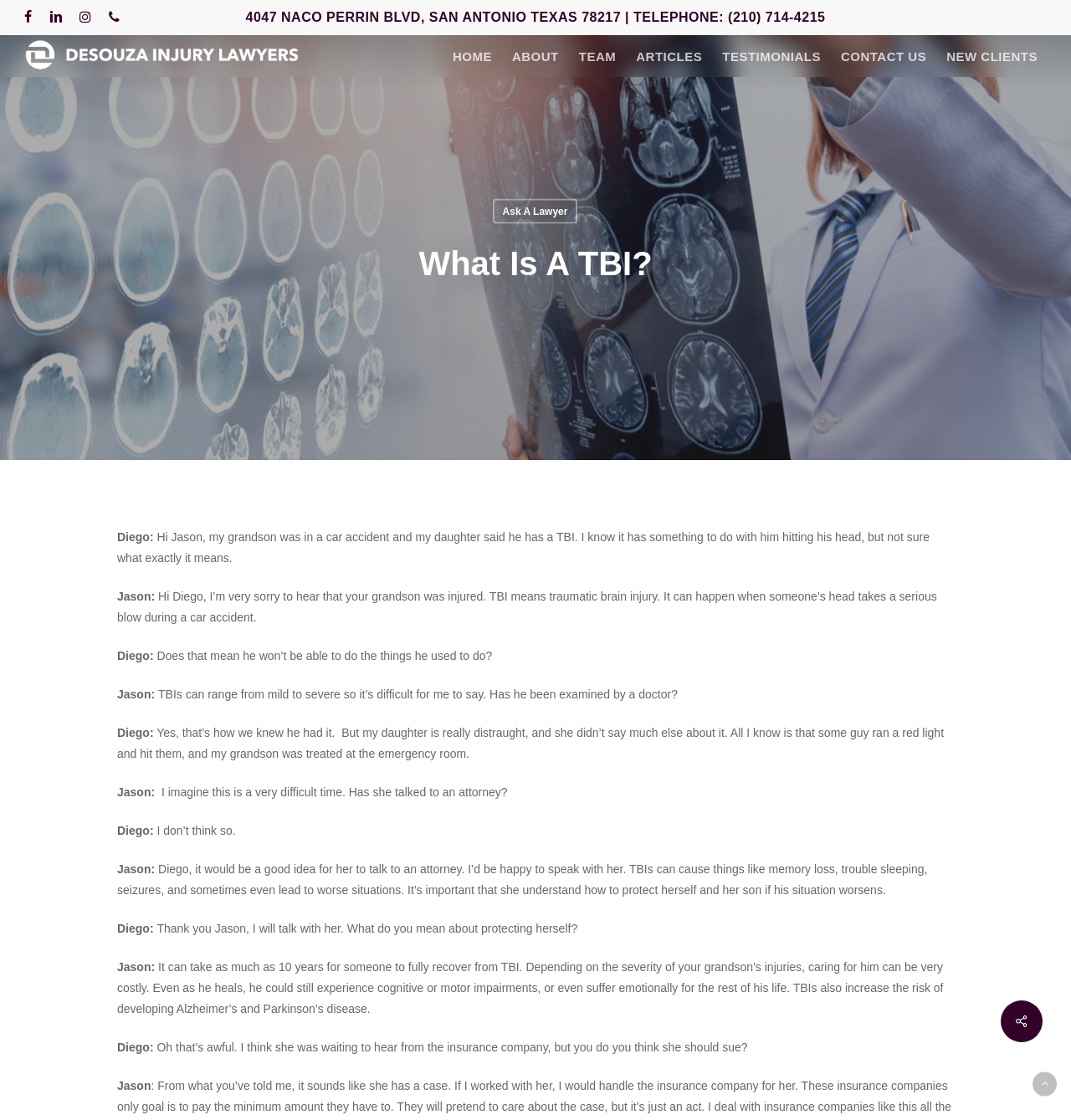Find the bounding box coordinates of the clickable area that will achieve the following instruction: "Click on the 'Ask A Lawyer' link".

[0.46, 0.177, 0.539, 0.2]